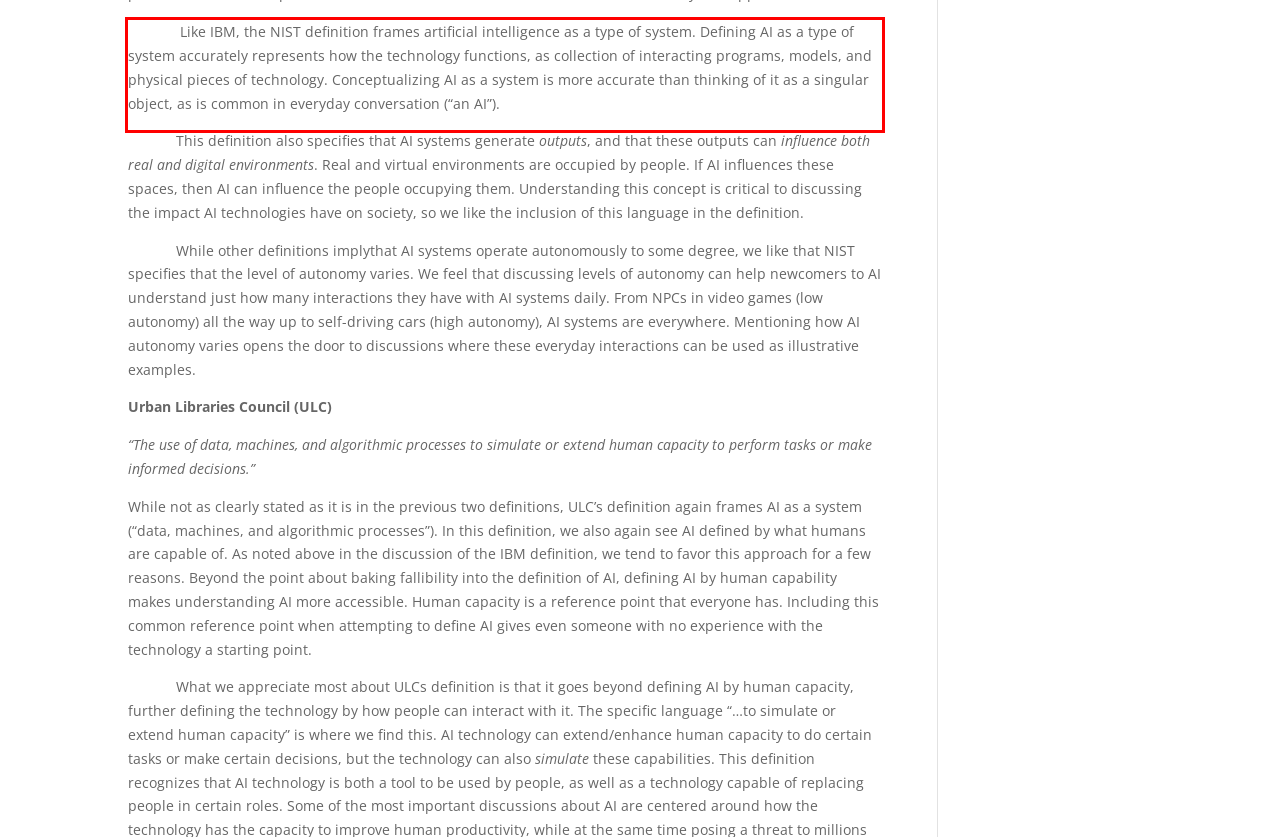Examine the webpage screenshot and use OCR to recognize and output the text within the red bounding box.

Like IBM, the NIST definition frames artificial intelligence as a type of system. Defining AI as a type of system accurately represents how the technology functions, as collection of interacting programs, models, and physical pieces of technology. Conceptualizing AI as a system is more accurate than thinking of it as a singular object, as is common in everyday conversation (“an AI”).